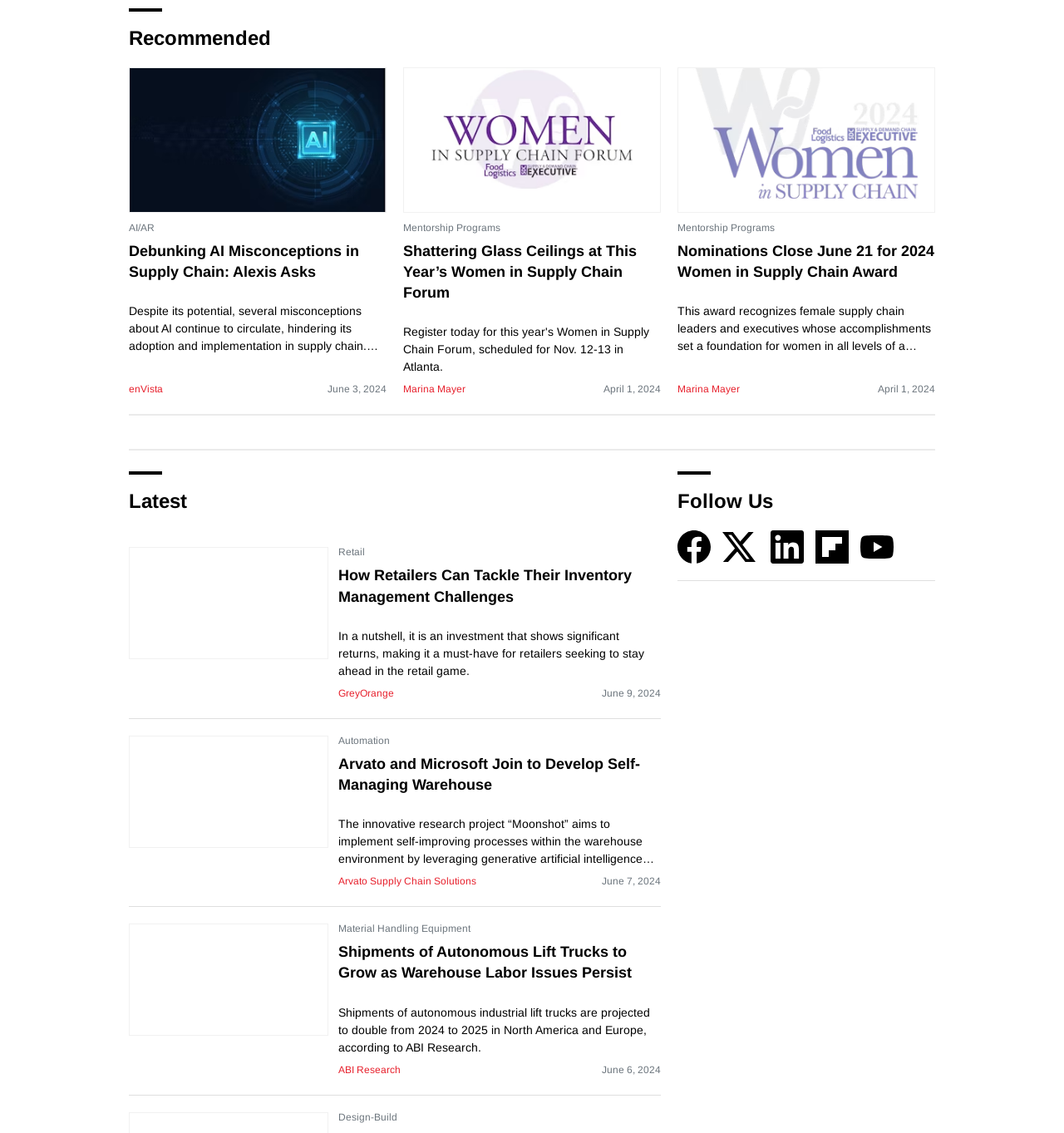Provide a brief response using a word or short phrase to this question:
Who is the author of the article 'Shattering Glass Ceilings at This Year’s Women in Supply Chain Forum'?

Marina Mayer